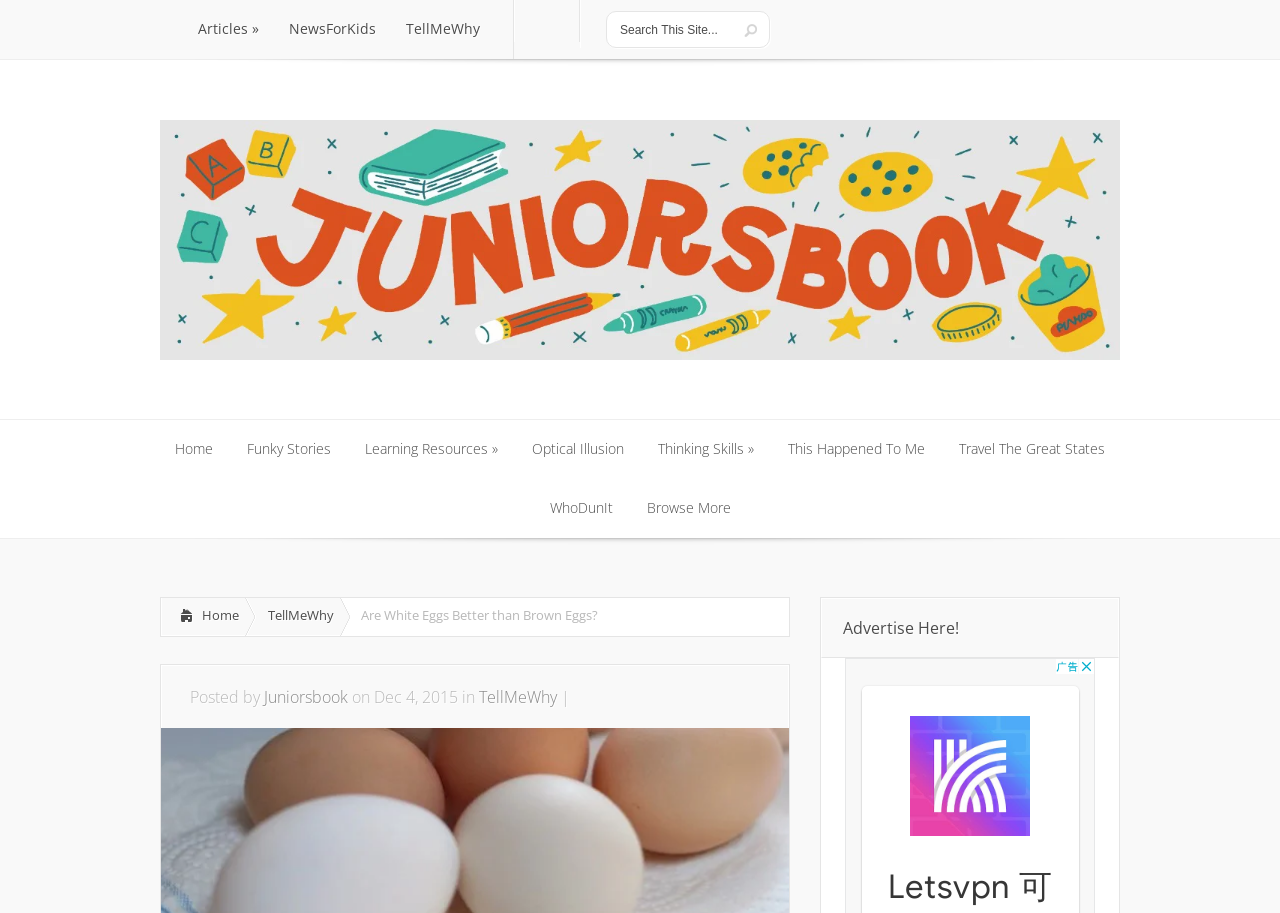What is the purpose of the textbox?
Based on the visual content, answer with a single word or a brief phrase.

Search